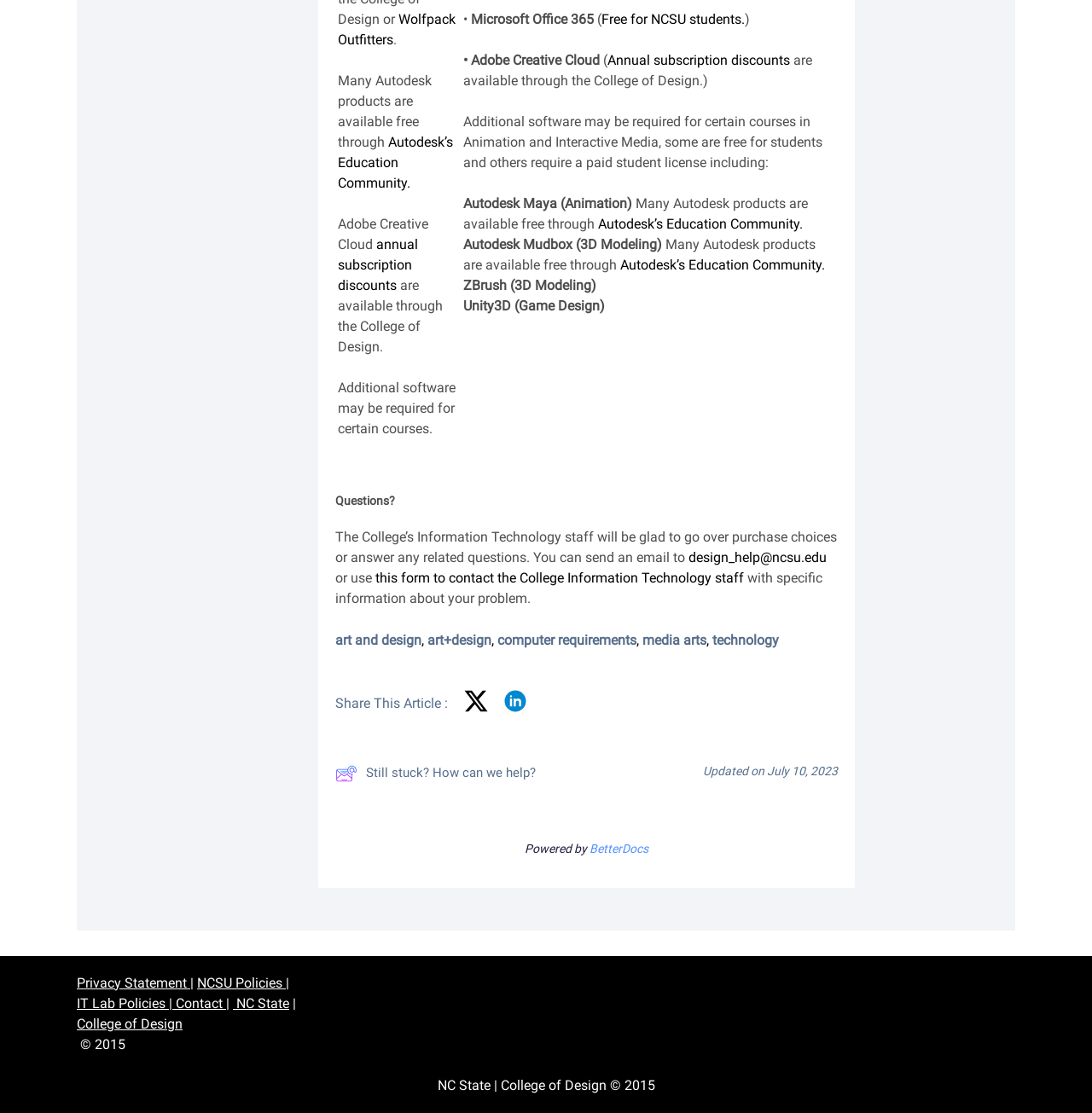Please specify the bounding box coordinates of the clickable region necessary for completing the following instruction: "Check the College of Design's policies". The coordinates must consist of four float numbers between 0 and 1, i.e., [left, top, right, bottom].

[0.18, 0.875, 0.262, 0.89]